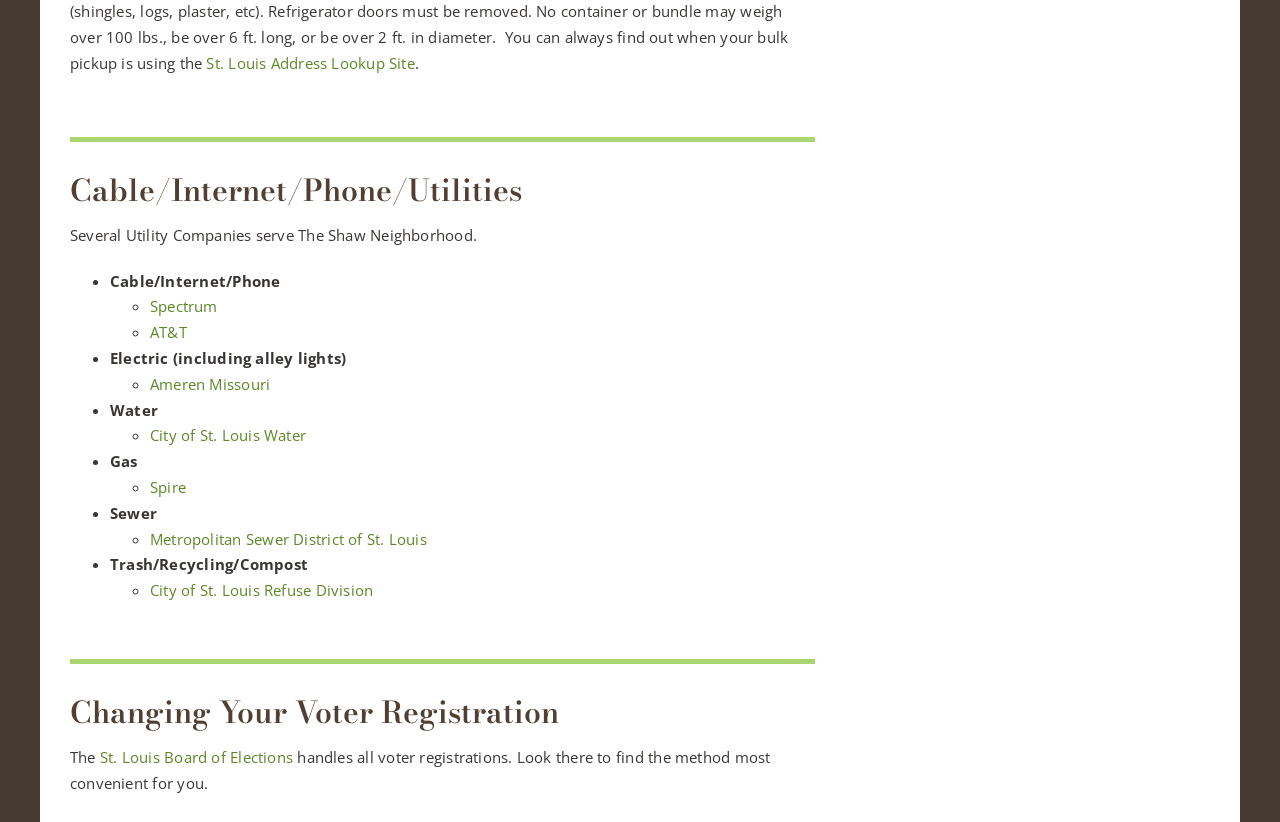Please determine the bounding box coordinates of the clickable area required to carry out the following instruction: "Visit St. Louis Address Lookup Site". The coordinates must be four float numbers between 0 and 1, represented as [left, top, right, bottom].

[0.161, 0.065, 0.324, 0.089]